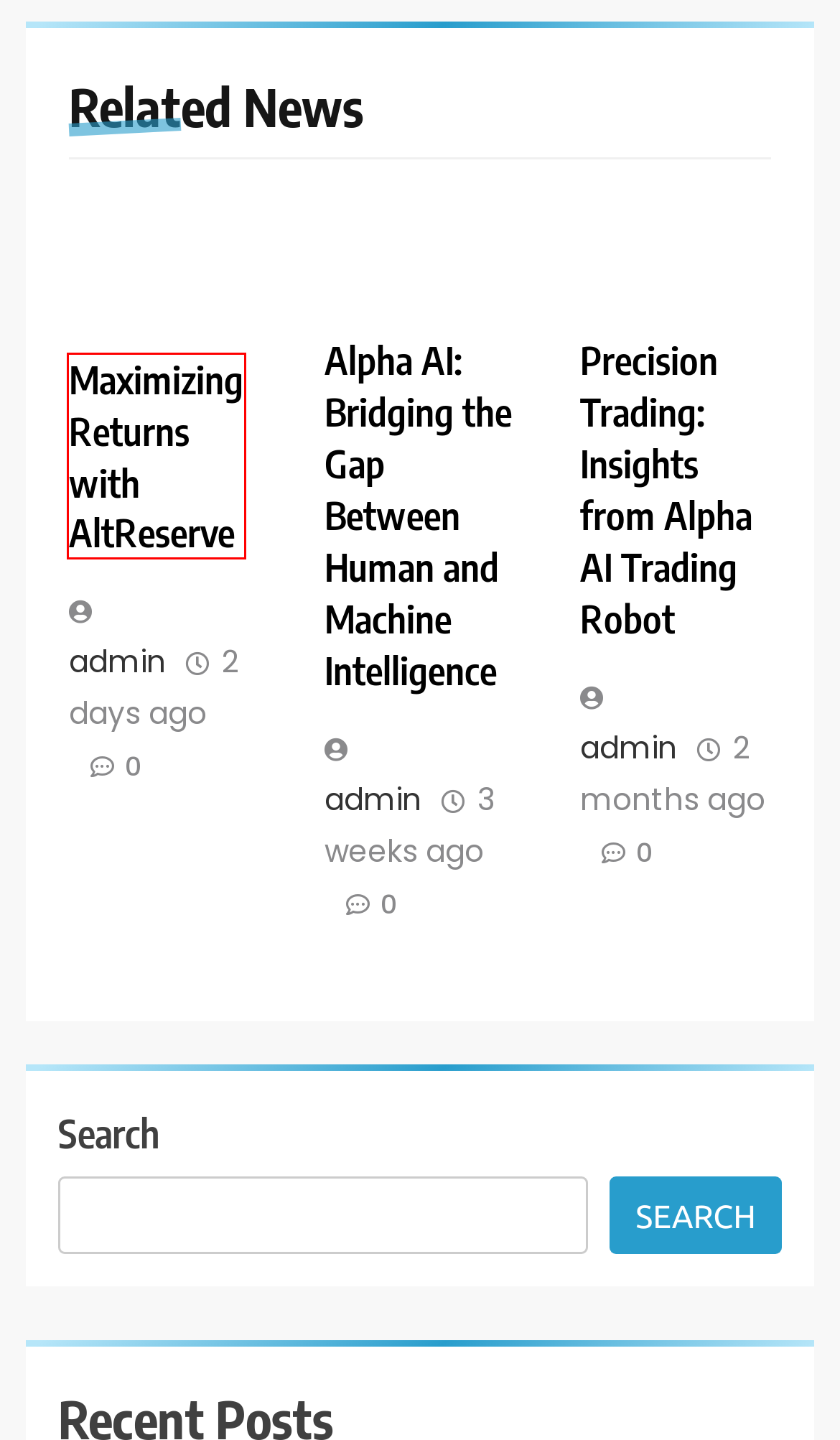You are provided with a screenshot of a webpage that has a red bounding box highlighting a UI element. Choose the most accurate webpage description that matches the new webpage after clicking the highlighted element. Here are your choices:
A. CBD vs. Delta 8: Understanding the Differences and Benefits – Cook Eat Play Travel
B. Health – Cook Eat Play Travel
C. admin – Cook Eat Play Travel
D. Cook Eat Play Travel – Enjoying Life
E. Maximizing Returns with AltReserve – Cook Eat Play Travel
F. Alpha AI: Bridging the Gap Between Human and Machine Intelligence – Cook Eat Play Travel
G. Games – Cook Eat Play Travel
H. Precision Trading: Insights from Alpha AI Trading Robot – Cook Eat Play Travel

E